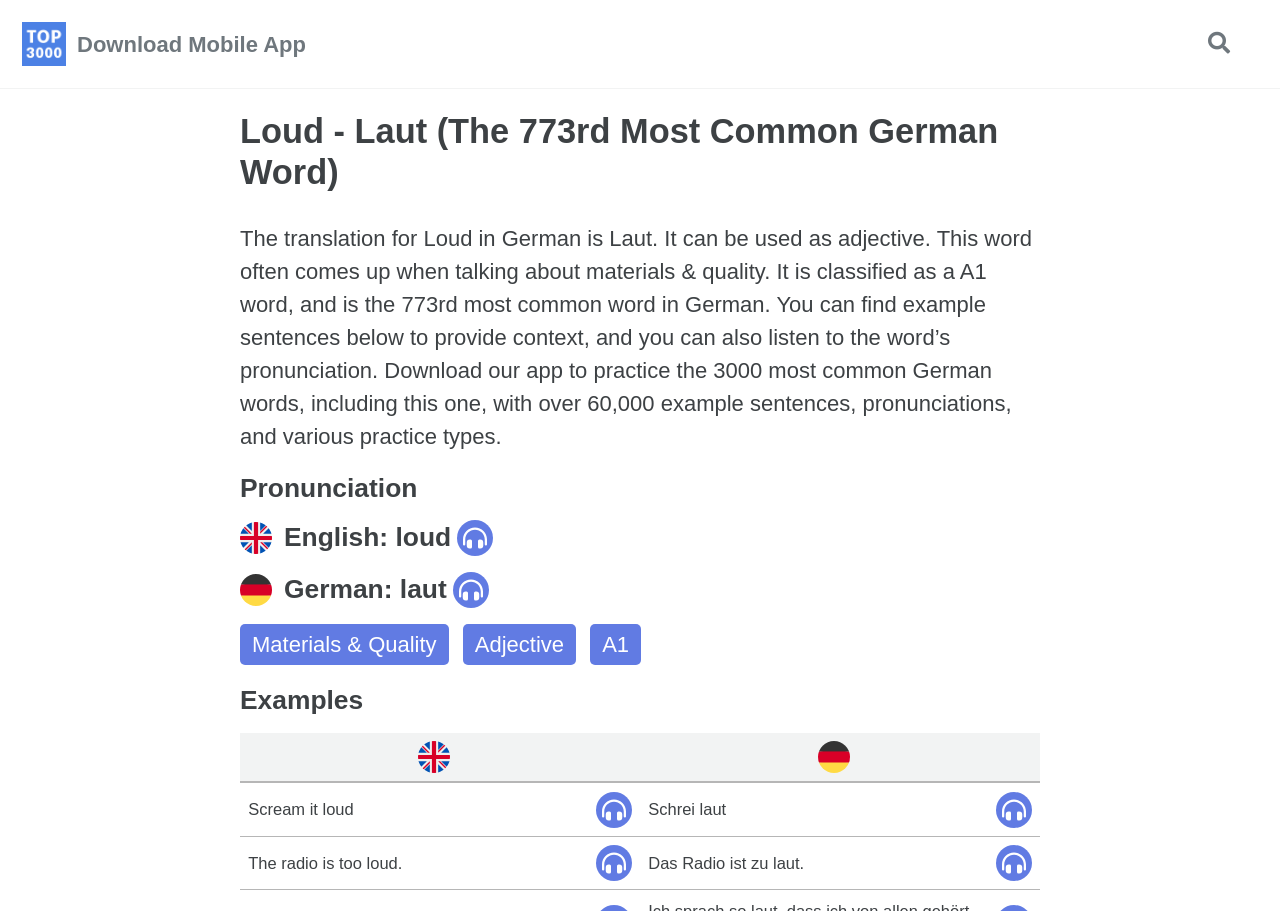Please determine the bounding box coordinates of the element to click in order to execute the following instruction: "Go to the 'Materials & Quality' page". The coordinates should be four float numbers between 0 and 1, specified as [left, top, right, bottom].

[0.188, 0.685, 0.35, 0.73]